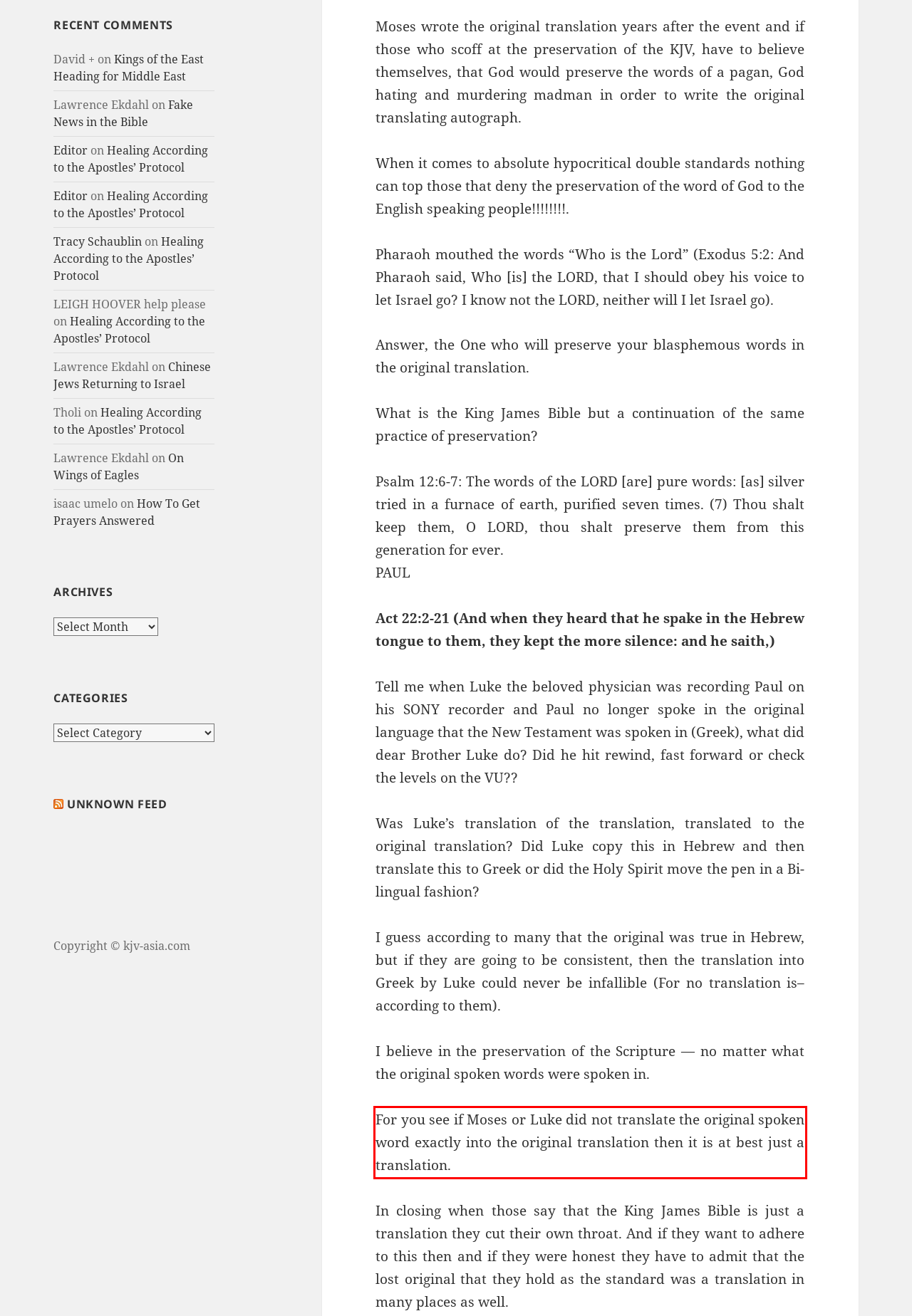Identify and extract the text within the red rectangle in the screenshot of the webpage.

For you see if Moses or Luke did not translate the original spoken word exactly into the original translation then it is at best just a translation.